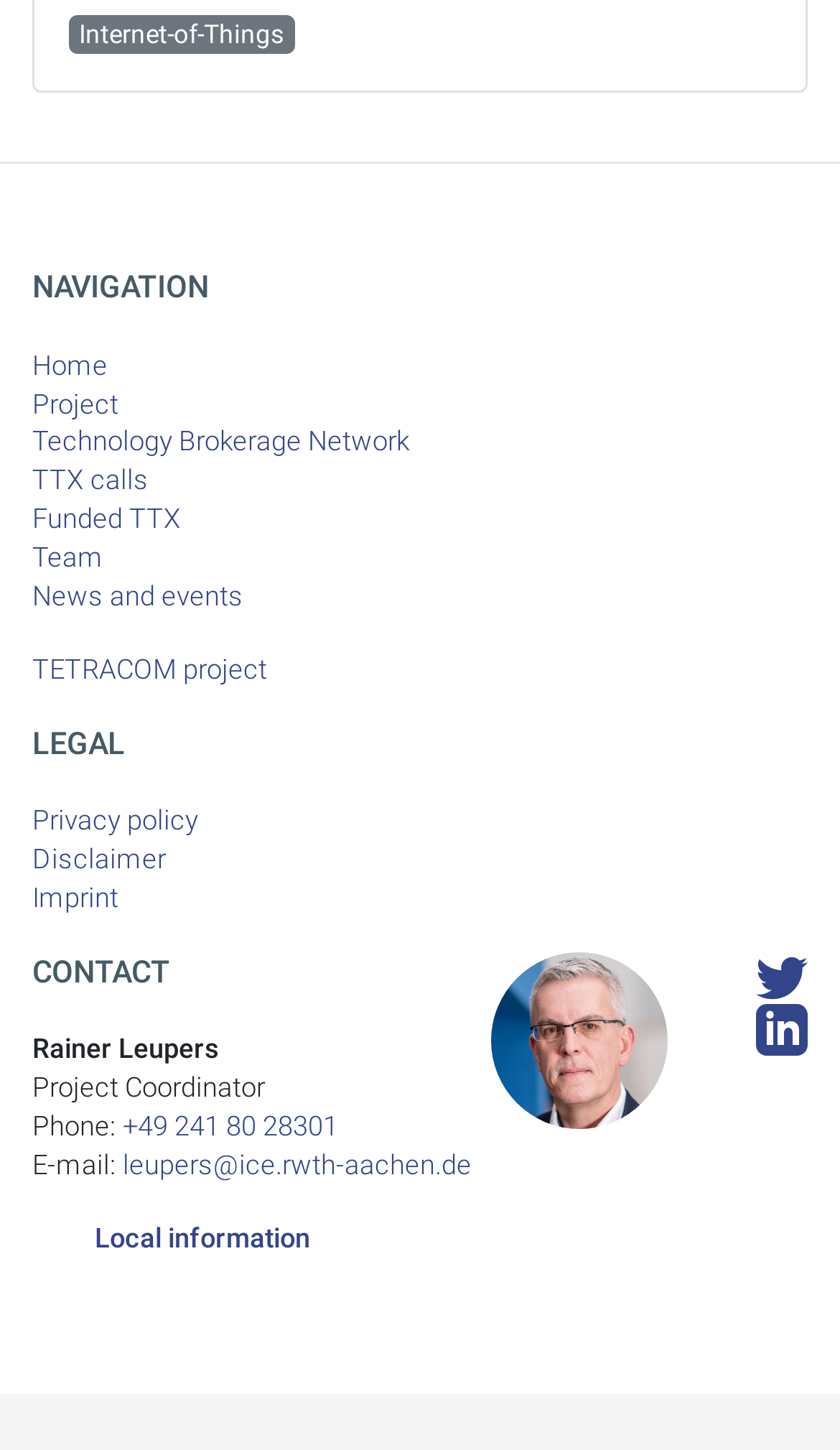Please identify the bounding box coordinates for the region that you need to click to follow this instruction: "Visit the 'Local information' page".

[0.038, 0.84, 0.795, 0.867]